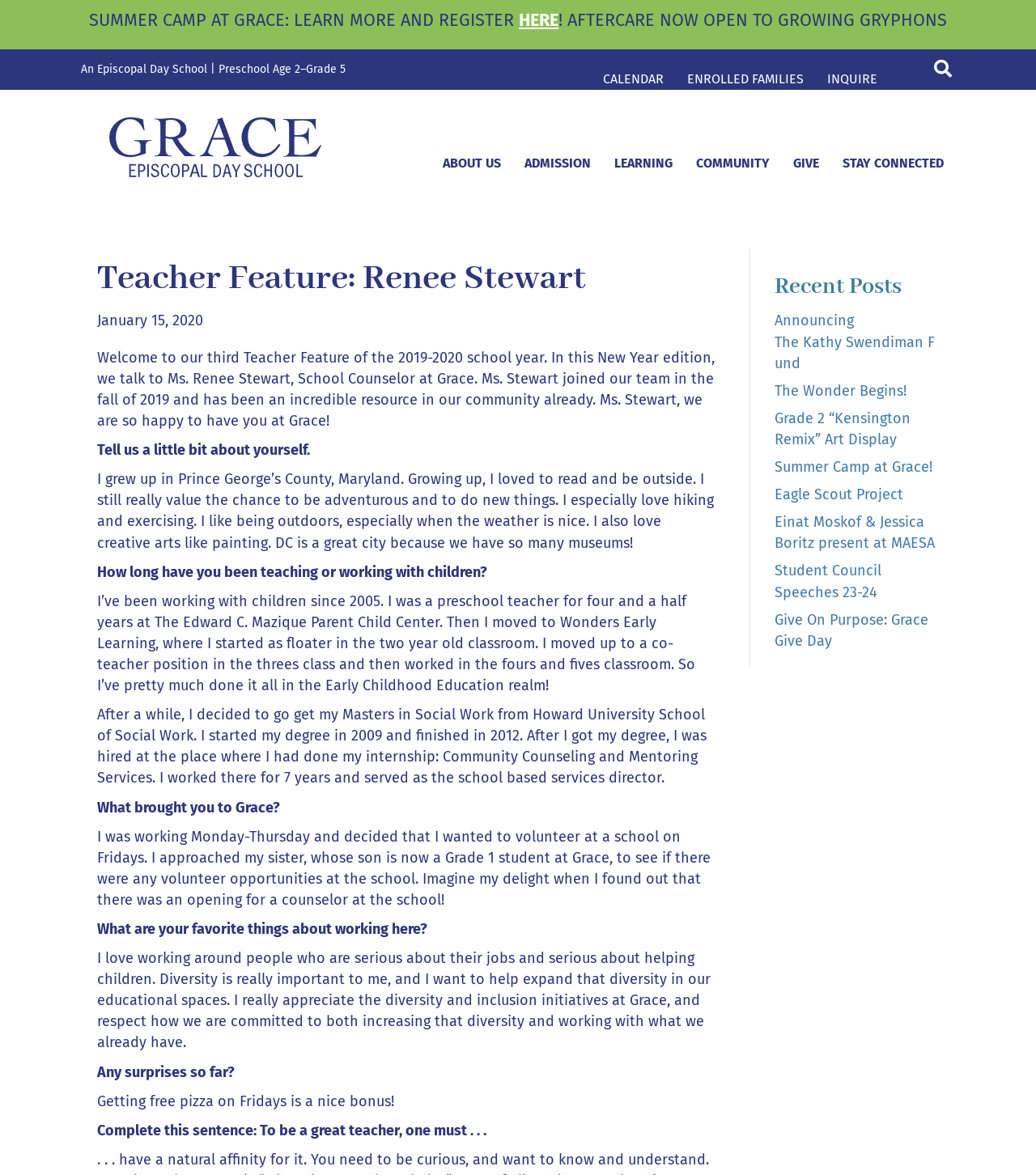Refer to the screenshot and give an in-depth answer to this question: What is the name of the school where Ms. Stewart's sister's son is a student?

According to the article, Ms. Stewart's sister's son is a Grade 1 student at Grace, which is how Ms. Stewart got involved with the school and eventually became a counselor there.